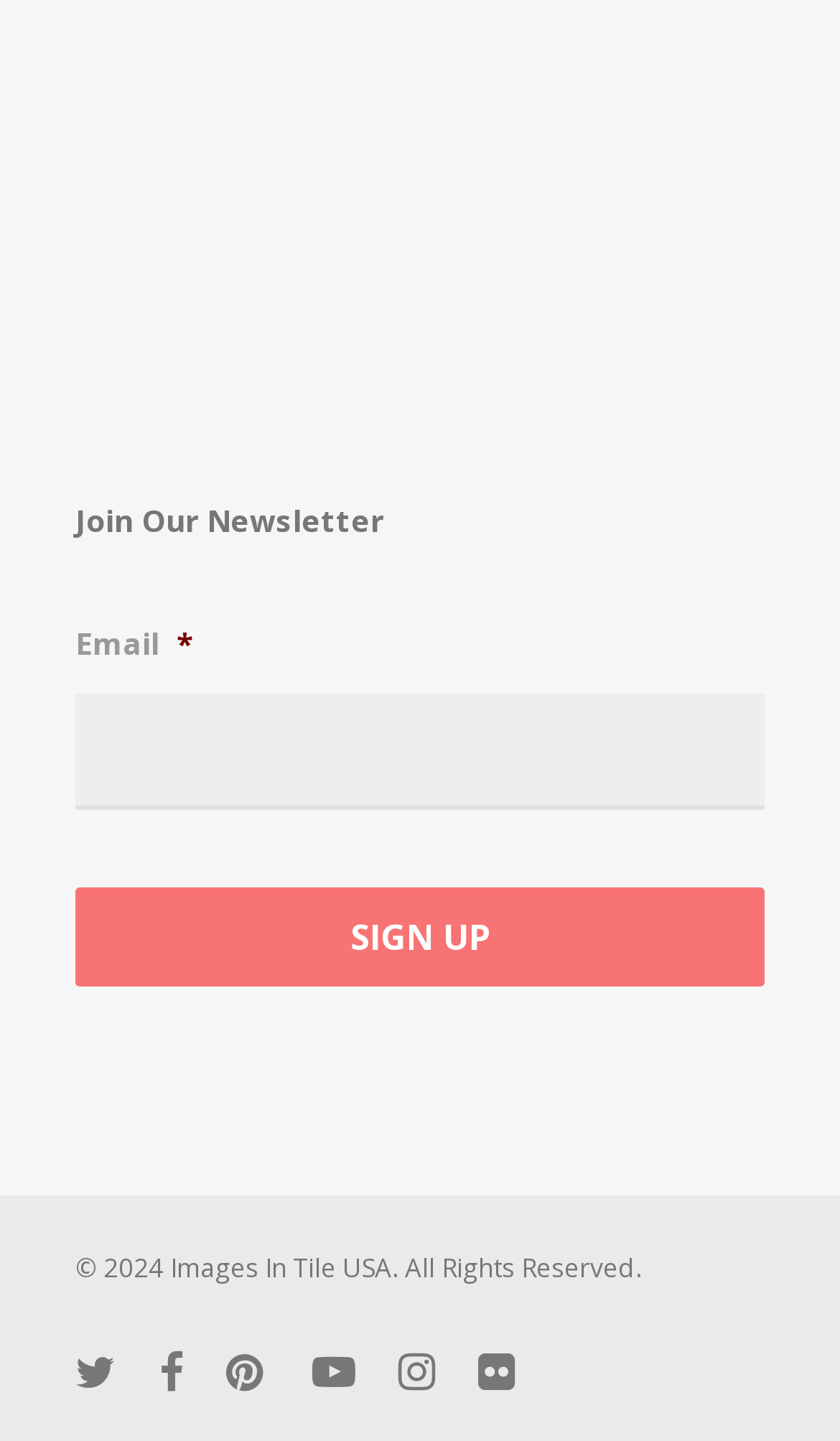Please specify the bounding box coordinates of the clickable section necessary to execute the following command: "Visit Twitter page".

[0.09, 0.934, 0.138, 0.97]